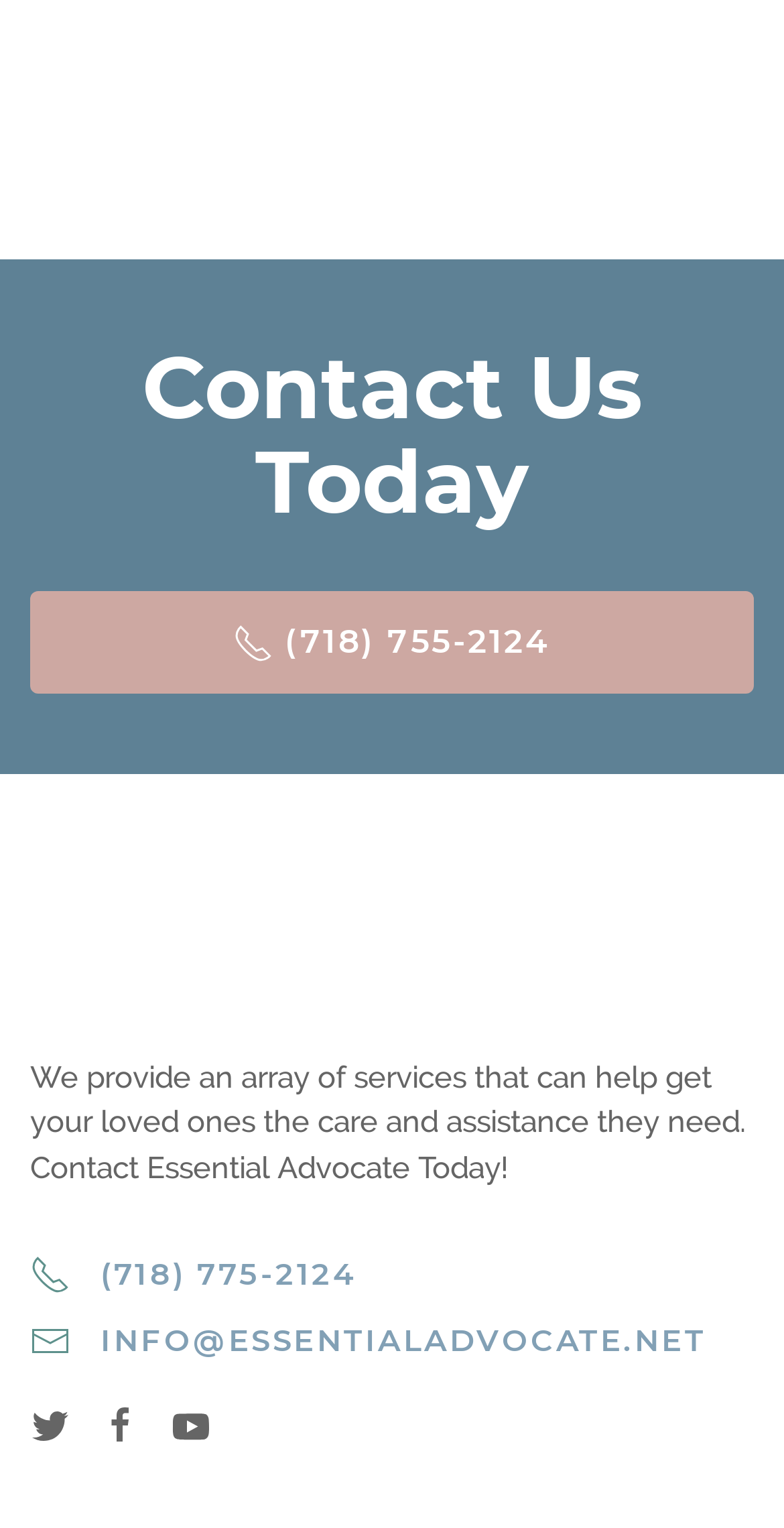Extract the bounding box for the UI element that matches this description: "(718) 755-2124".

[0.038, 0.387, 0.962, 0.453]